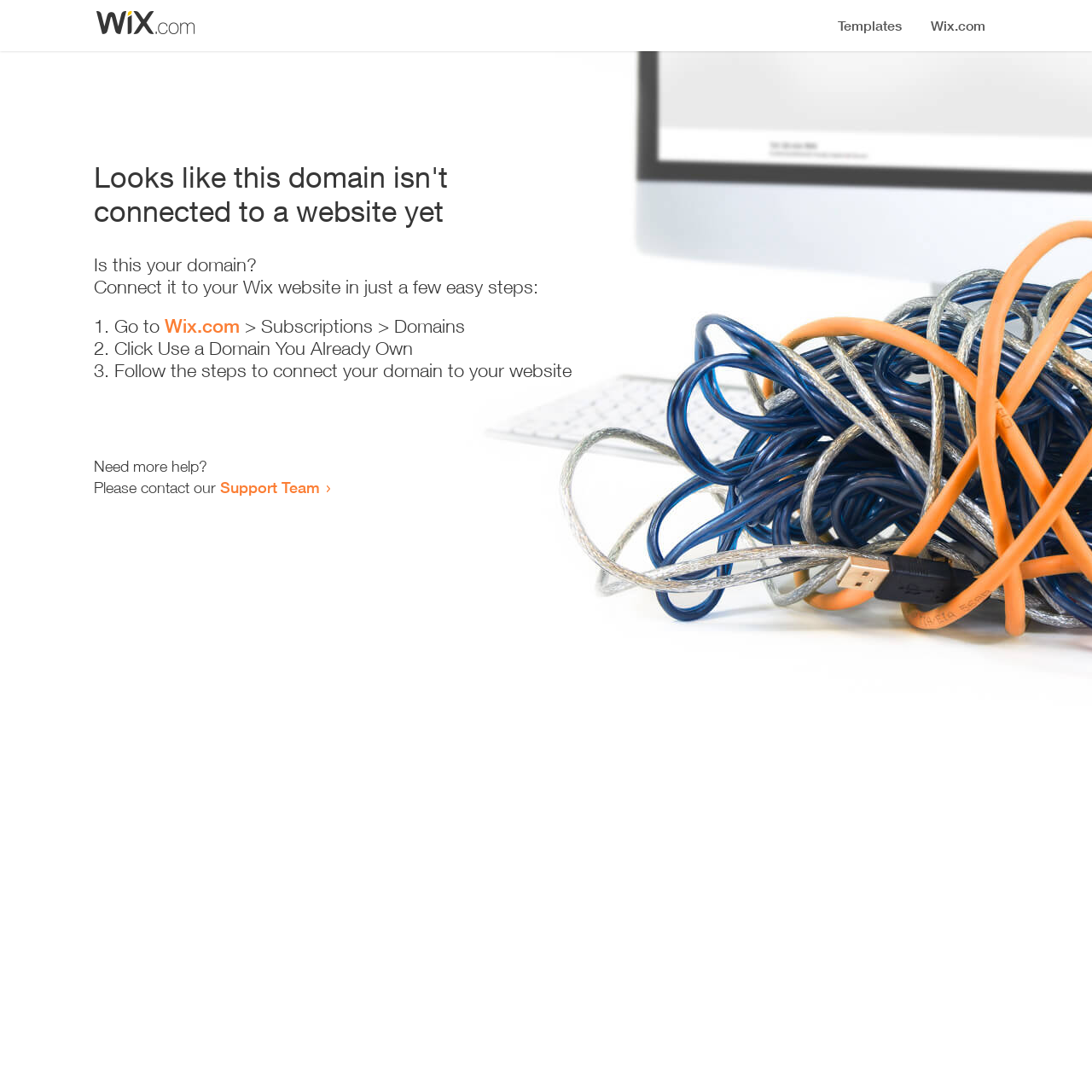Please extract the primary headline from the webpage.

Looks like this domain isn't
connected to a website yet